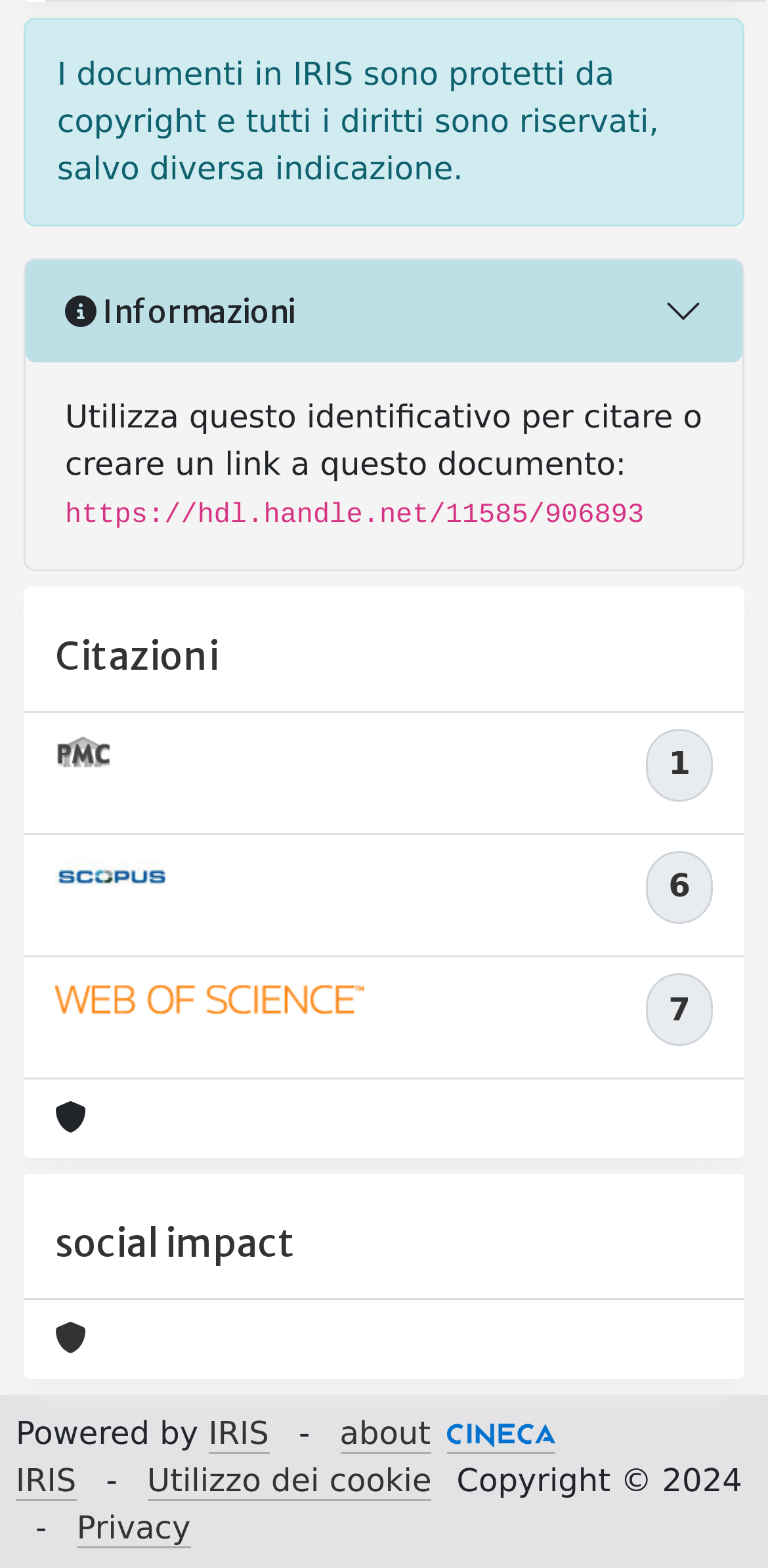Can you show the bounding box coordinates of the region to click on to complete the task described in the instruction: "Go to about IRIS page"?

[0.021, 0.902, 0.561, 0.957]